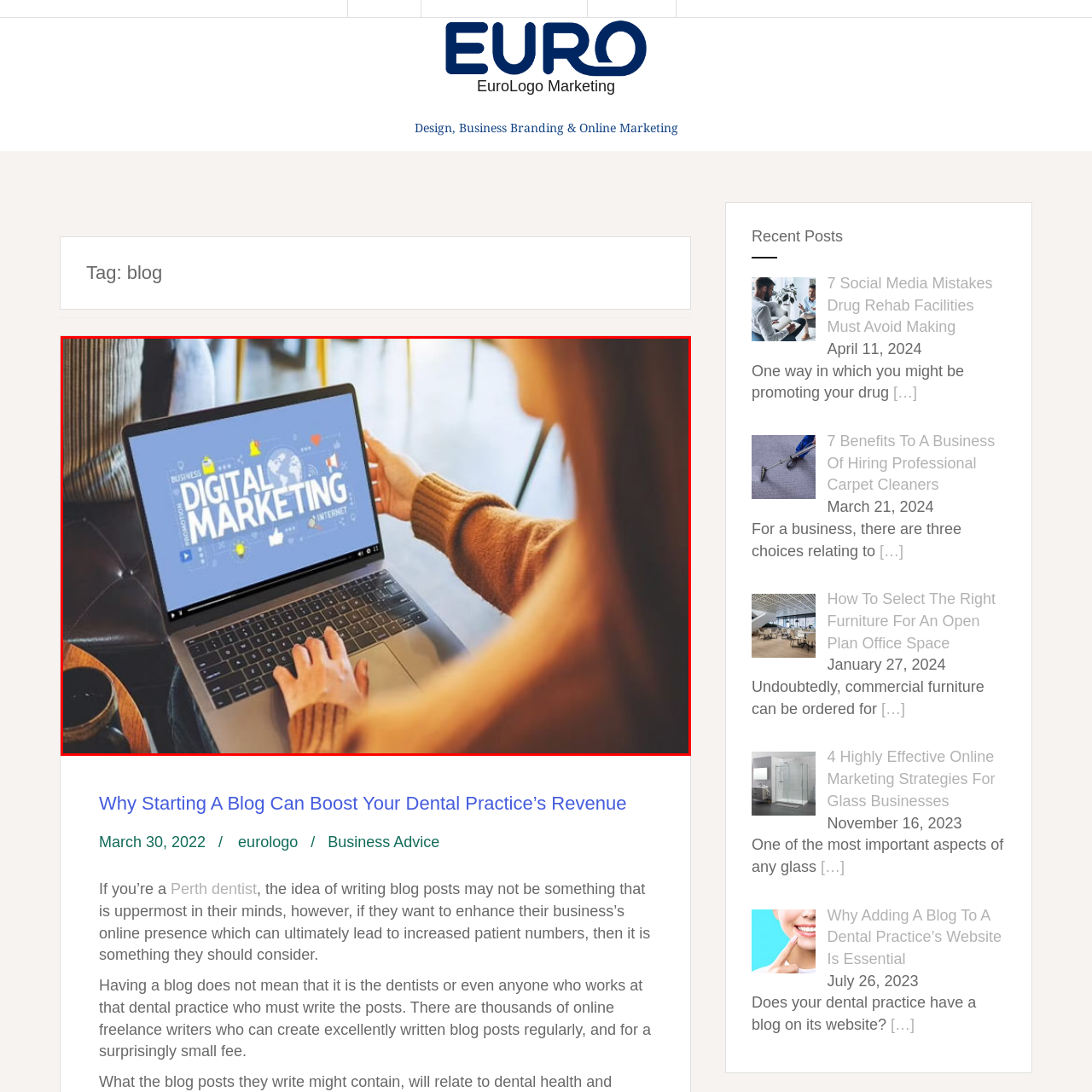Elaborate on the contents of the image highlighted by the red boundary in detail.

The image depicts a person seated comfortably in a modern environment, engaged with a laptop displaying vibrant graphics related to digital marketing. The screen prominently features the words "DIGITAL MARKETING," surrounded by various icons representing aspects of the digital world, such as social media symbols, a globe, and other marketing motifs. The individual, dressed in a cozy brown sweater, appears focused on their work, suggesting an active exploration of digital marketing strategies. The background hints at a casual yet professional setting, contributing to the theme of business branding and online marketing, key topics that are likely explored in the associated blog content.